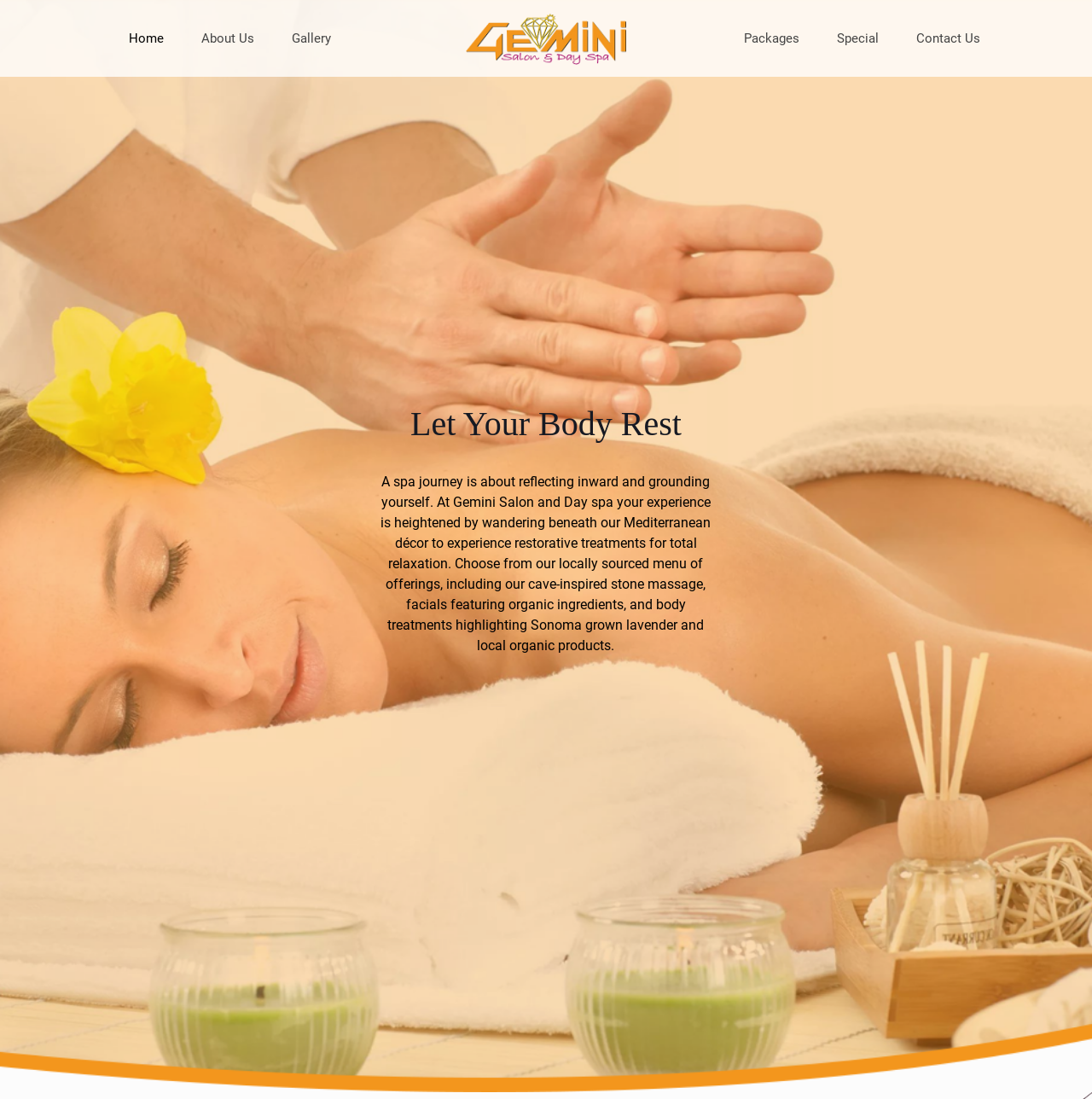Find the bounding box of the UI element described as follows: "Gallery".

[0.251, 0.0, 0.319, 0.07]